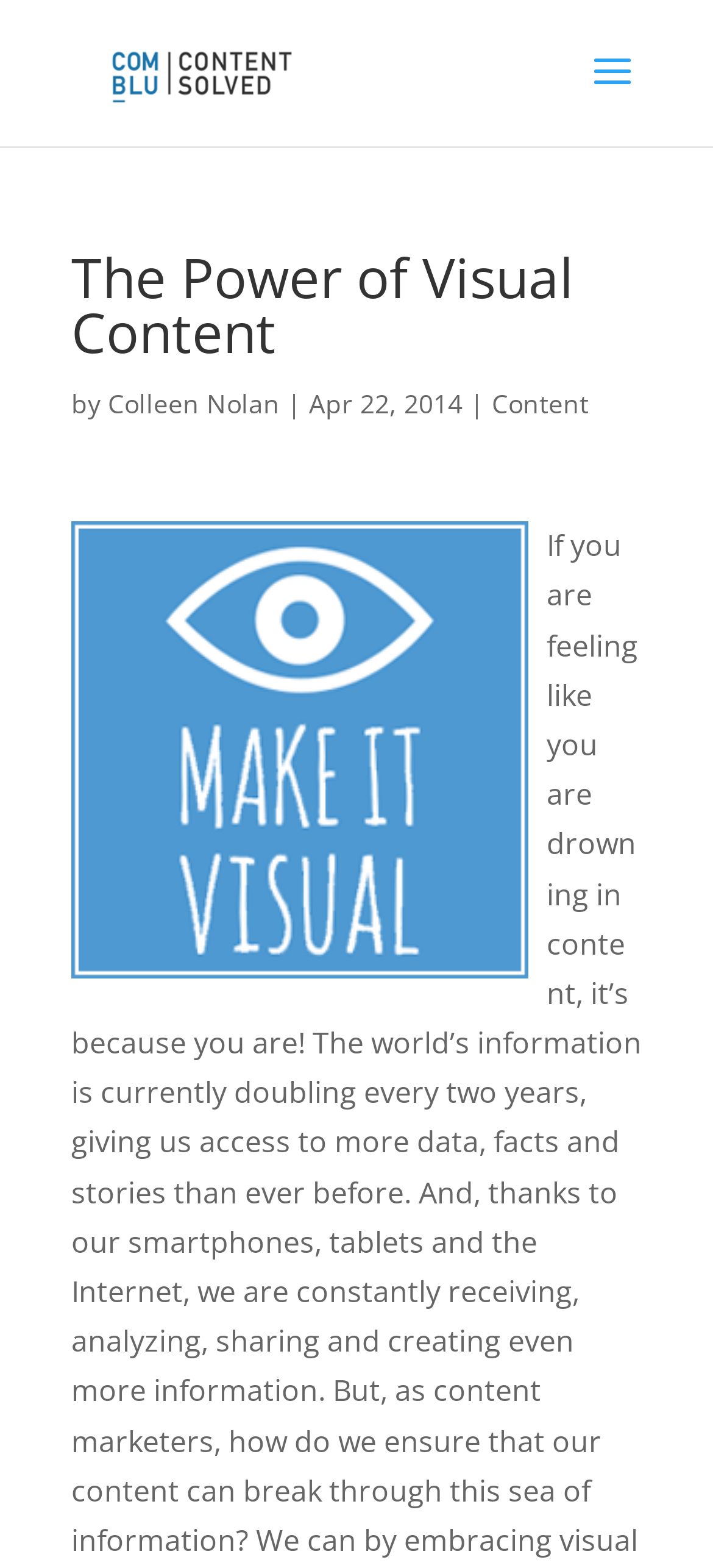Please answer the following query using a single word or phrase: 
What is the author of the article?

Colleen Nolan